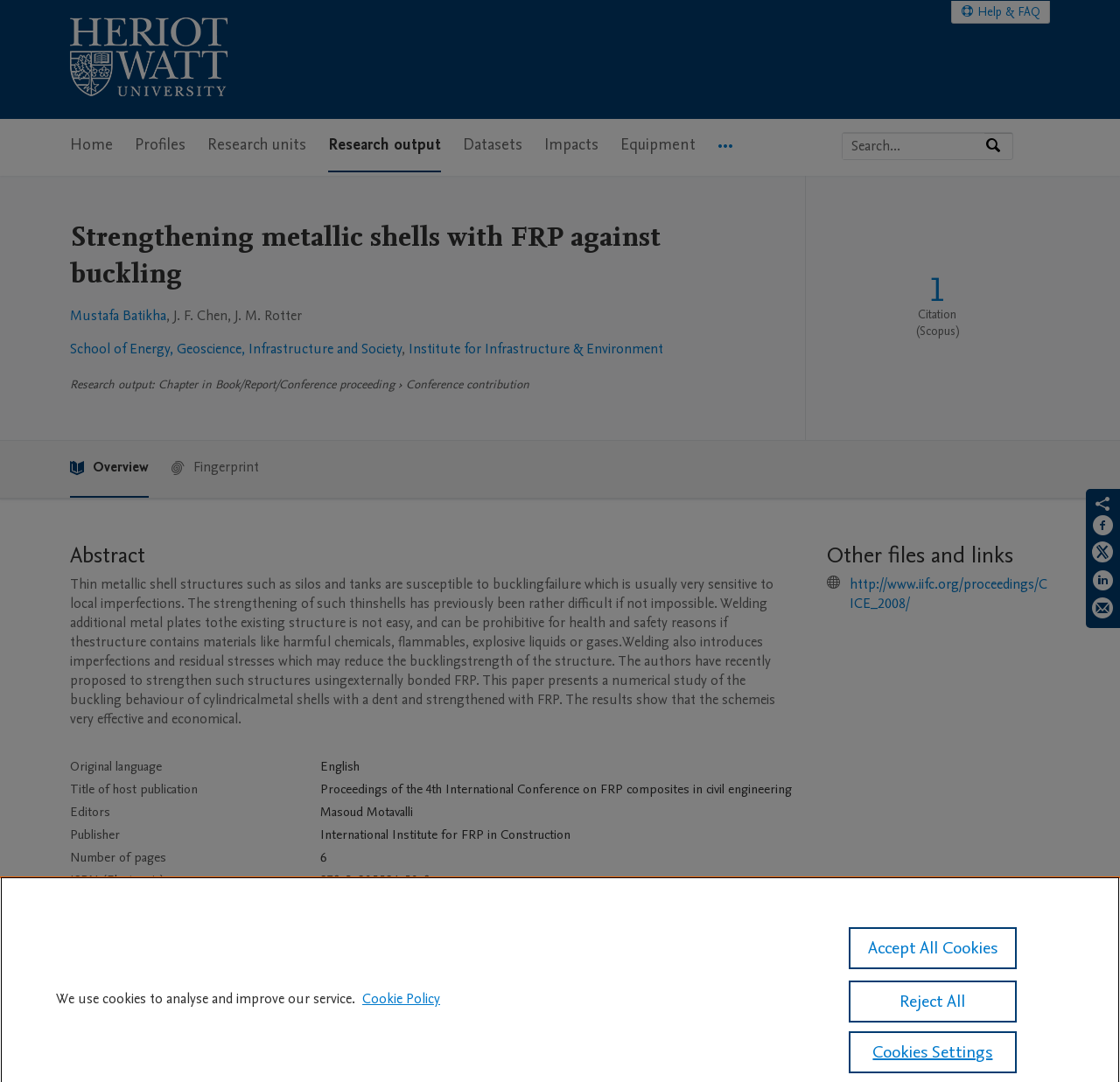Explain the webpage's layout and main content in detail.

This webpage is about a research paper titled "Strengthening metallic shells with FRP against buckling" on the Heriot-Watt Research Portal. At the top, there is a logo of the research portal and a navigation menu with links to the home page, profiles, research units, and more. Below the navigation menu, there is a search bar where users can search by expertise, name, or affiliation.

The main content of the page is divided into several sections. The first section displays the title of the research paper, the authors' names, and their affiliations. Below this section, there is a link to the School of Energy, Geoscience, Infrastructure and Society and the Institute for Infrastructure & Environment.

The next section is about the research output, which includes a link to the publication metrics section. This section displays the source of the citation, which is Scopus, and the number of citations.

Following this section is the abstract of the research paper, which describes the strengthening of thin metallic shell structures using externally bonded FRP. The abstract is followed by a table that displays information about the publication, including the original language, title of the host publication, editors, publisher, number of pages, ISBN, and publication status.

Below the table, there is a section titled "Other files and links" with a link to the proceedings of the 4th International Conference on FRP composites in civil engineering. The page also has a fingerprint section and social media sharing links at the bottom.

Additionally, there is a privacy alert dialog at the bottom of the page that informs users about the use of cookies and provides links to more information about privacy and cookie policies.